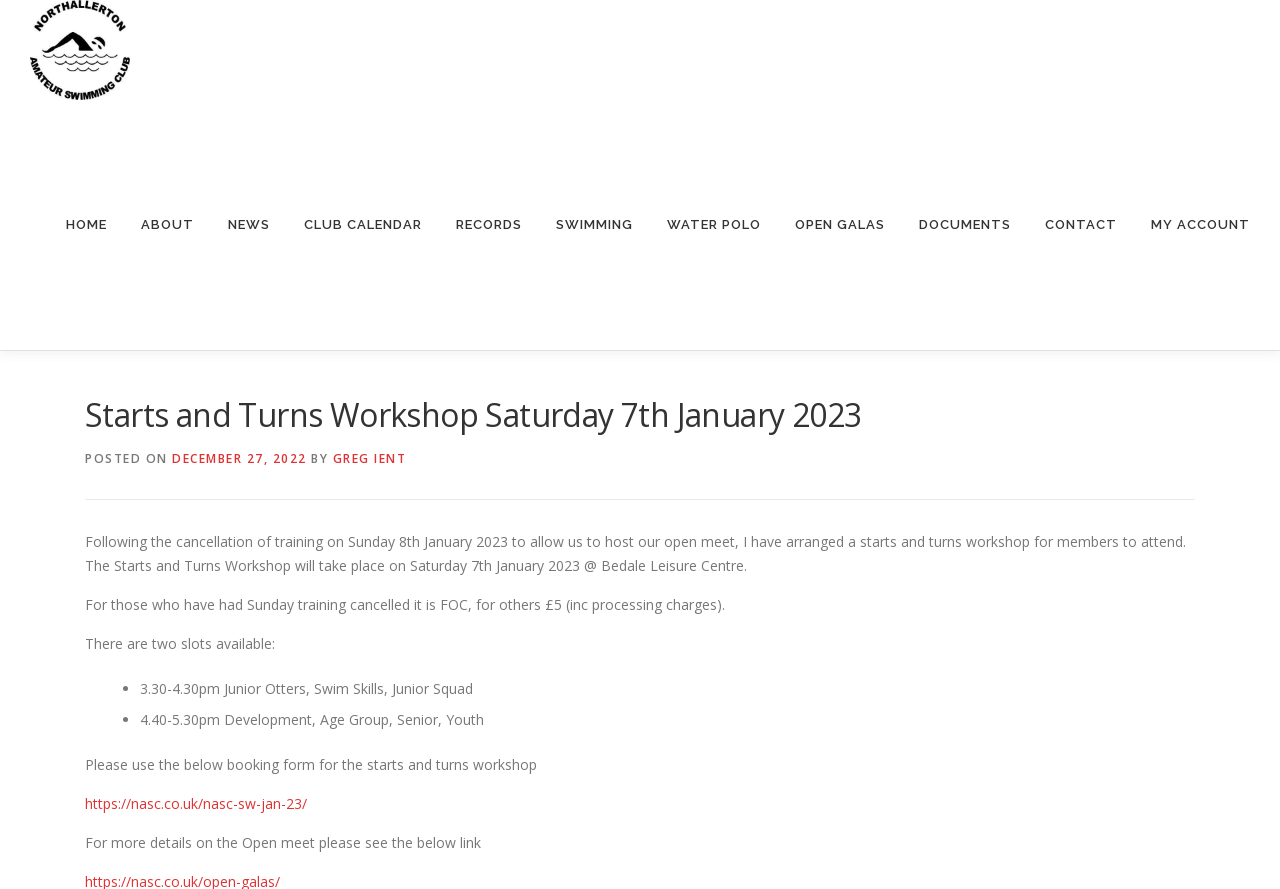Determine the bounding box coordinates of the UI element described by: "About".

[0.097, 0.112, 0.165, 0.394]